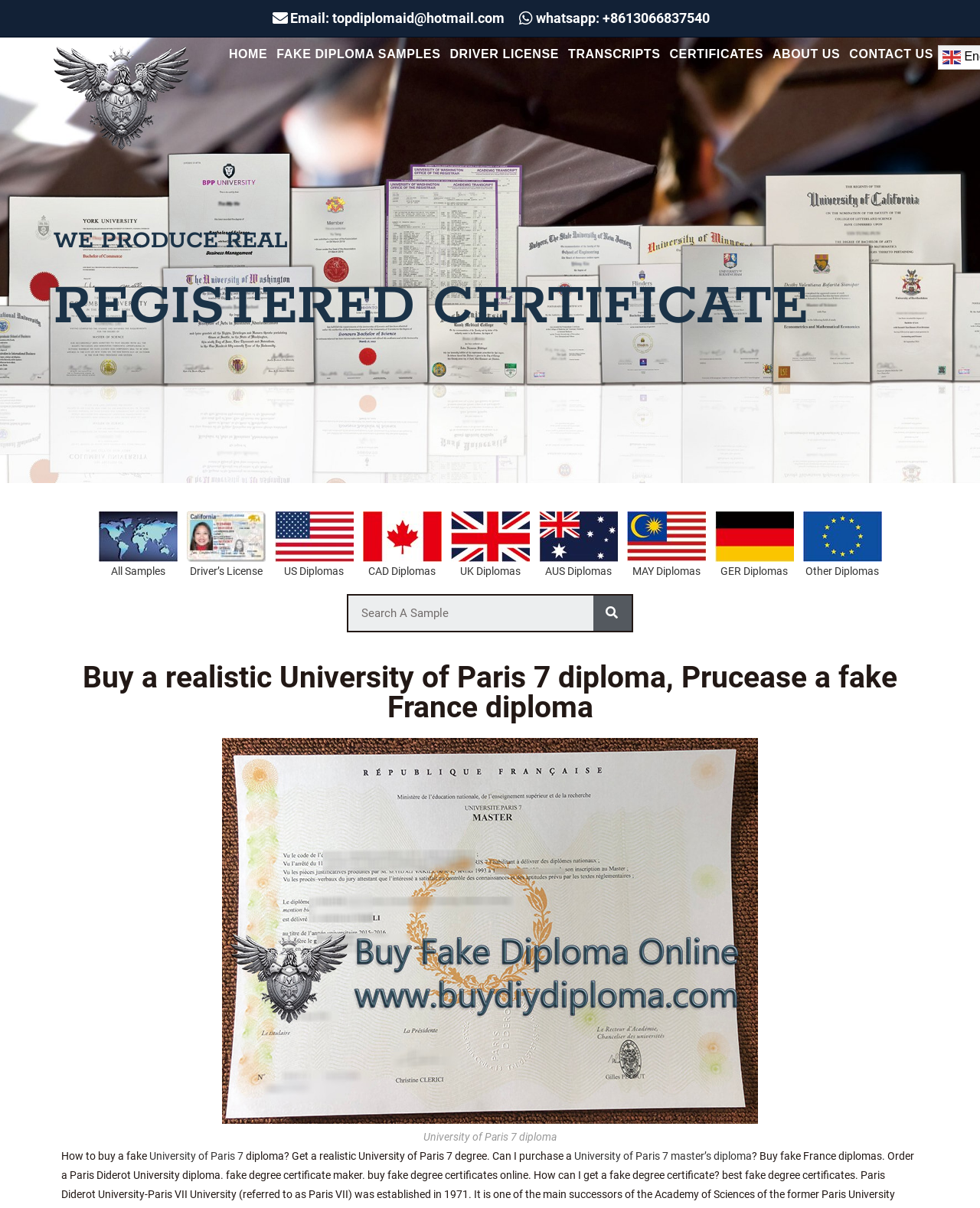Provide a comprehensive description of the webpage.

The webpage appears to be a service provider for fake diplomas and certificates. At the top, there are two contact links: an email address and a WhatsApp number. Below these, there is a layout table with a link to the website's main page, accompanied by an image. 

The main navigation menu is situated below, consisting of seven links: HOME, FAKE DIPLOMA SAMPLES, DRIVER LICENSE, TRANSCRIPTS, CERTIFICATES, ABOUT US, and CONTACT US. To the right of the navigation menu, there is a small image of a flag, likely representing the English language.

The main content area is divided into two sections. The left section has three headings: WE PRODUCE REAL, REGISTERED CERTIFICATE, and a list of links to different types of diplomas, including Driver’s License, US Diplomas, CAD Diplomas, UK Diplomas, AUS Diplomas, MAY Diplomas, GER Diplomas, and Other Diplomas. Each of these links has a corresponding image.

The right section features a search bar with a search button. Below the search bar, there is a heading that reads "Buy a realistic University of Paris 7 diploma, Prucease a fake France diploma." This is followed by an image of a University of Paris 7 diploma with a caption. 

At the bottom of the page, there is a paragraph of text that asks how to buy a fake University of Paris 7 diploma, get a realistic University of Paris 7 degree, and purchase a University of Paris 7 master's diploma. The text includes links to University of Paris 7 and University of Paris 7 master's diploma.